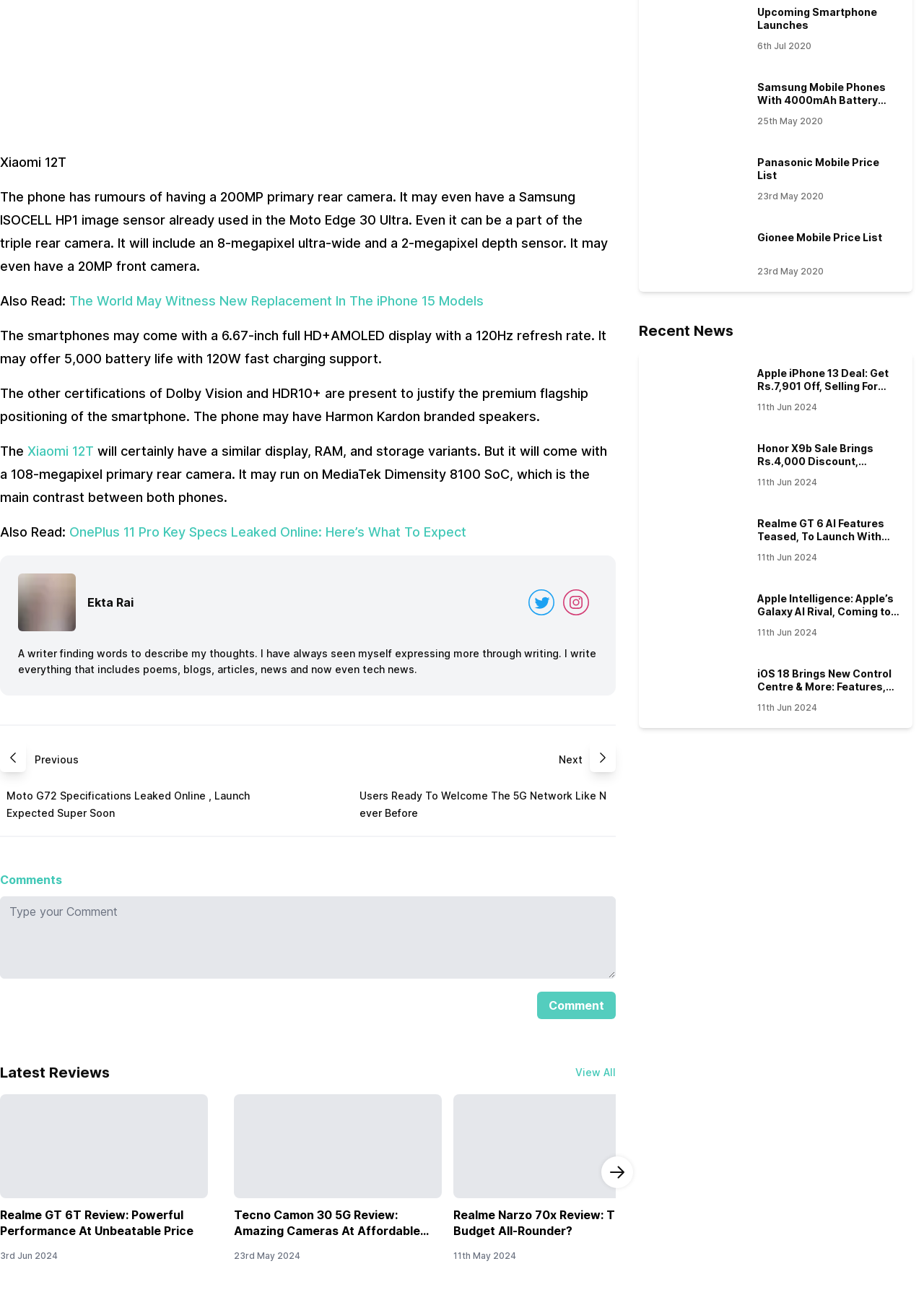Please pinpoint the bounding box coordinates for the region I should click to adhere to this instruction: "Follow Ekta Rai on Twitter".

[0.572, 0.451, 0.609, 0.47]